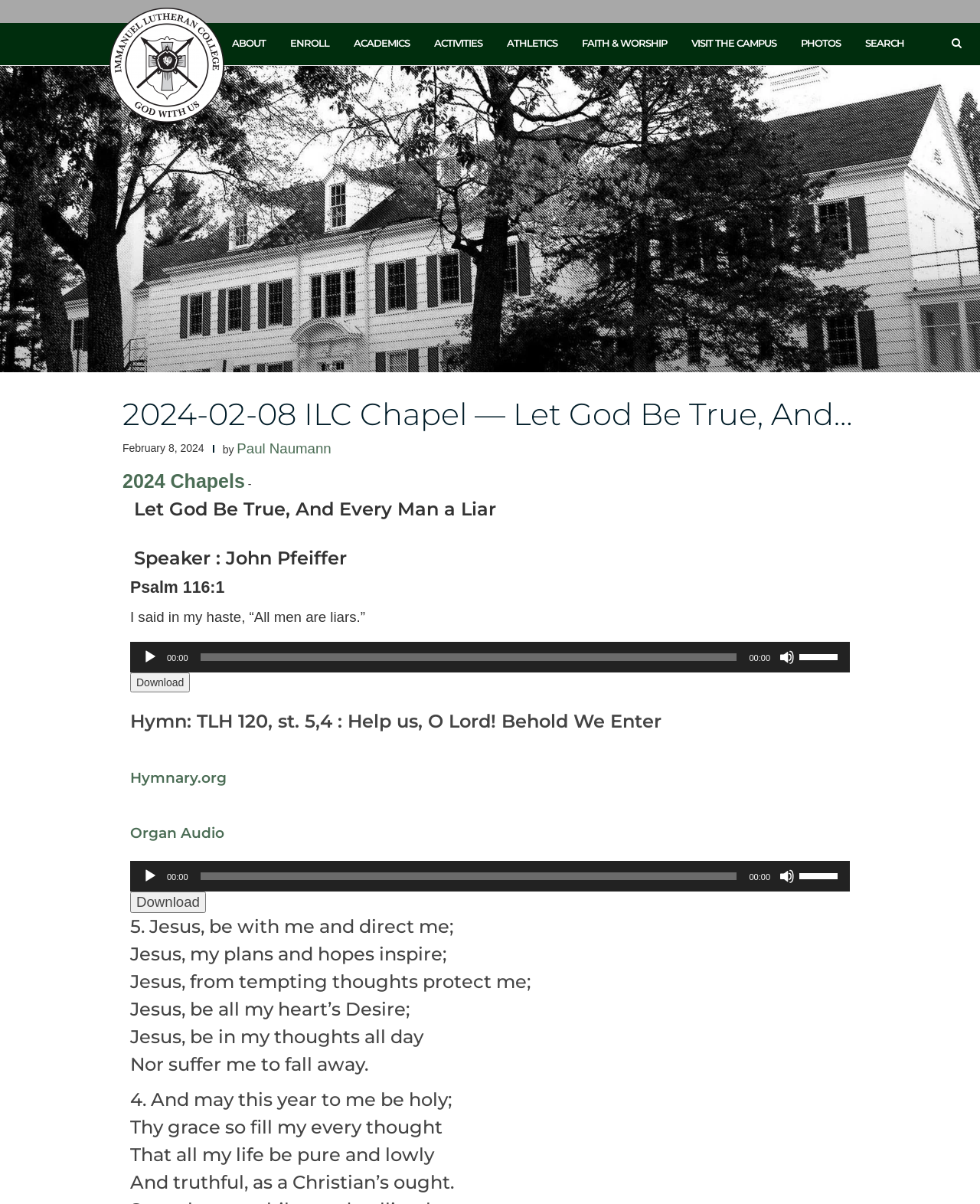Can you specify the bounding box coordinates of the area that needs to be clicked to fulfill the following instruction: "Click the 'ABOUT' link"?

[0.237, 0.031, 0.271, 0.066]